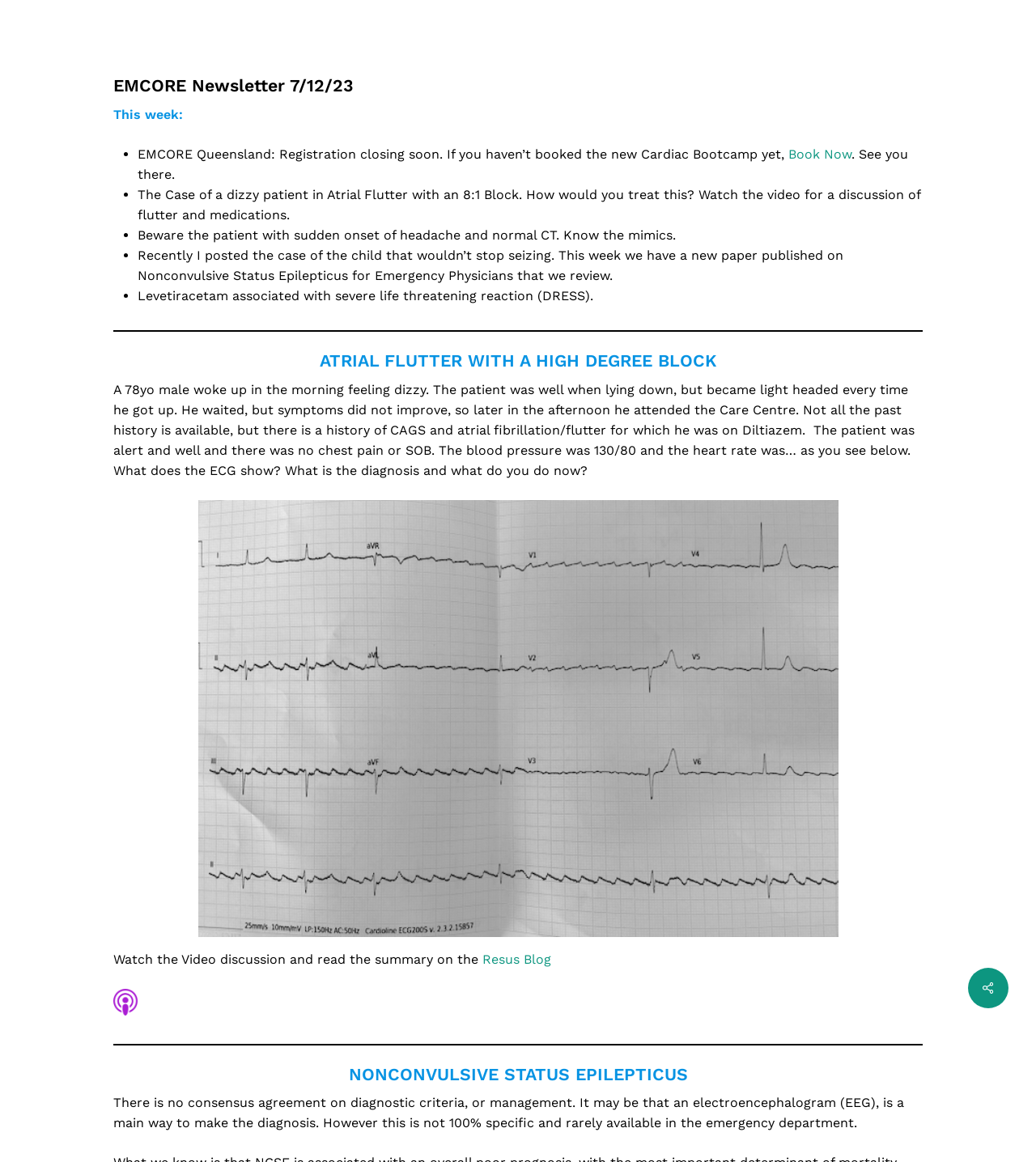Identify the bounding box coordinates of the clickable region required to complete the instruction: "Go to EMCORE Conferences". The coordinates should be given as four float numbers within the range of 0 and 1, i.e., [left, top, right, bottom].

[0.137, 0.021, 0.264, 0.044]